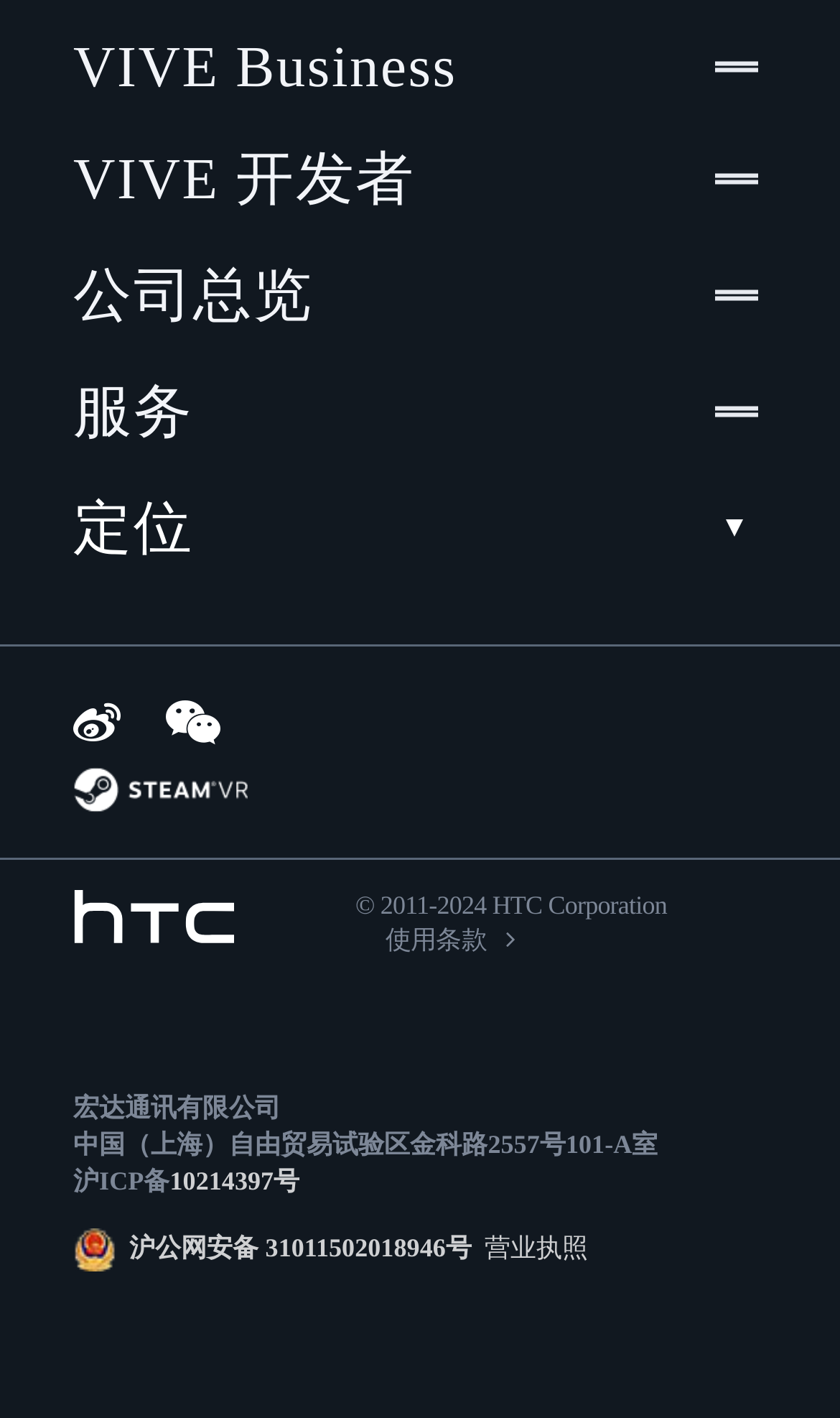Could you provide the bounding box coordinates for the portion of the screen to click to complete this instruction: "Check terms of use"?

[0.459, 0.652, 0.612, 0.673]